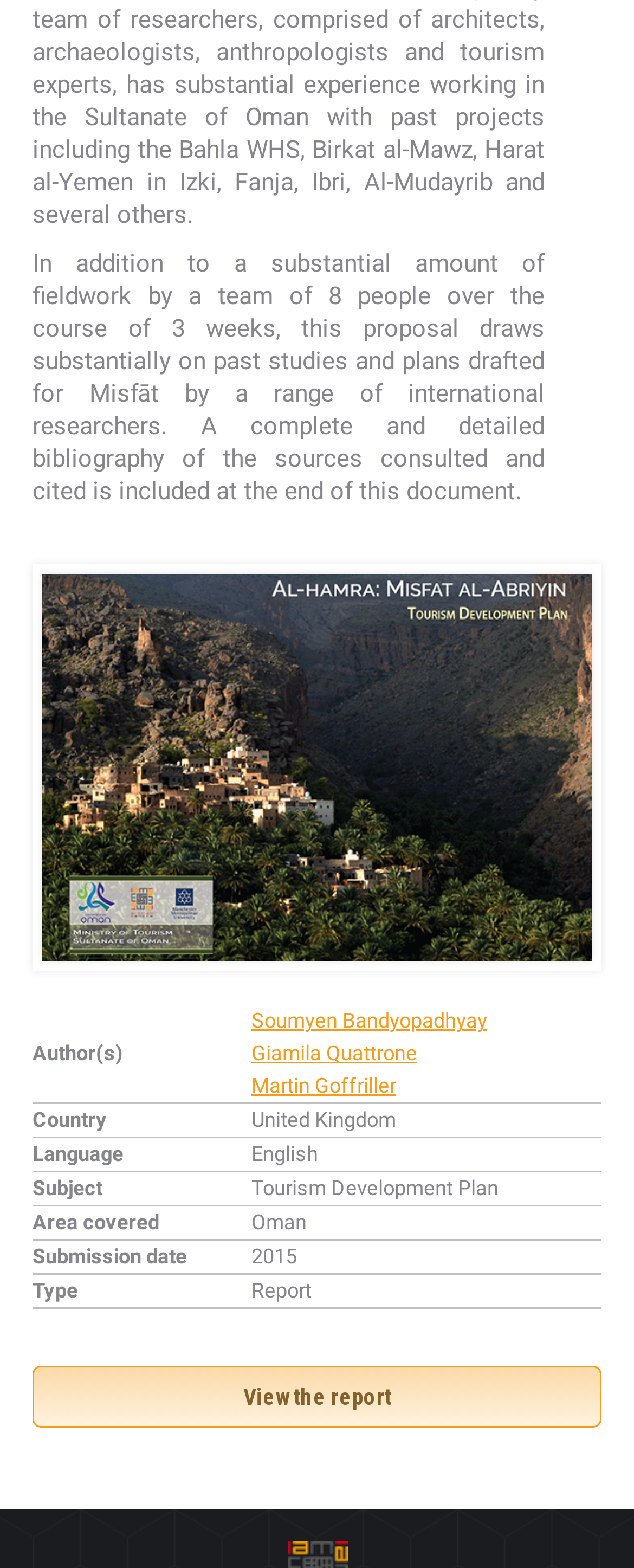Please reply with a single word or brief phrase to the question: 
In which year was the report submitted?

2015